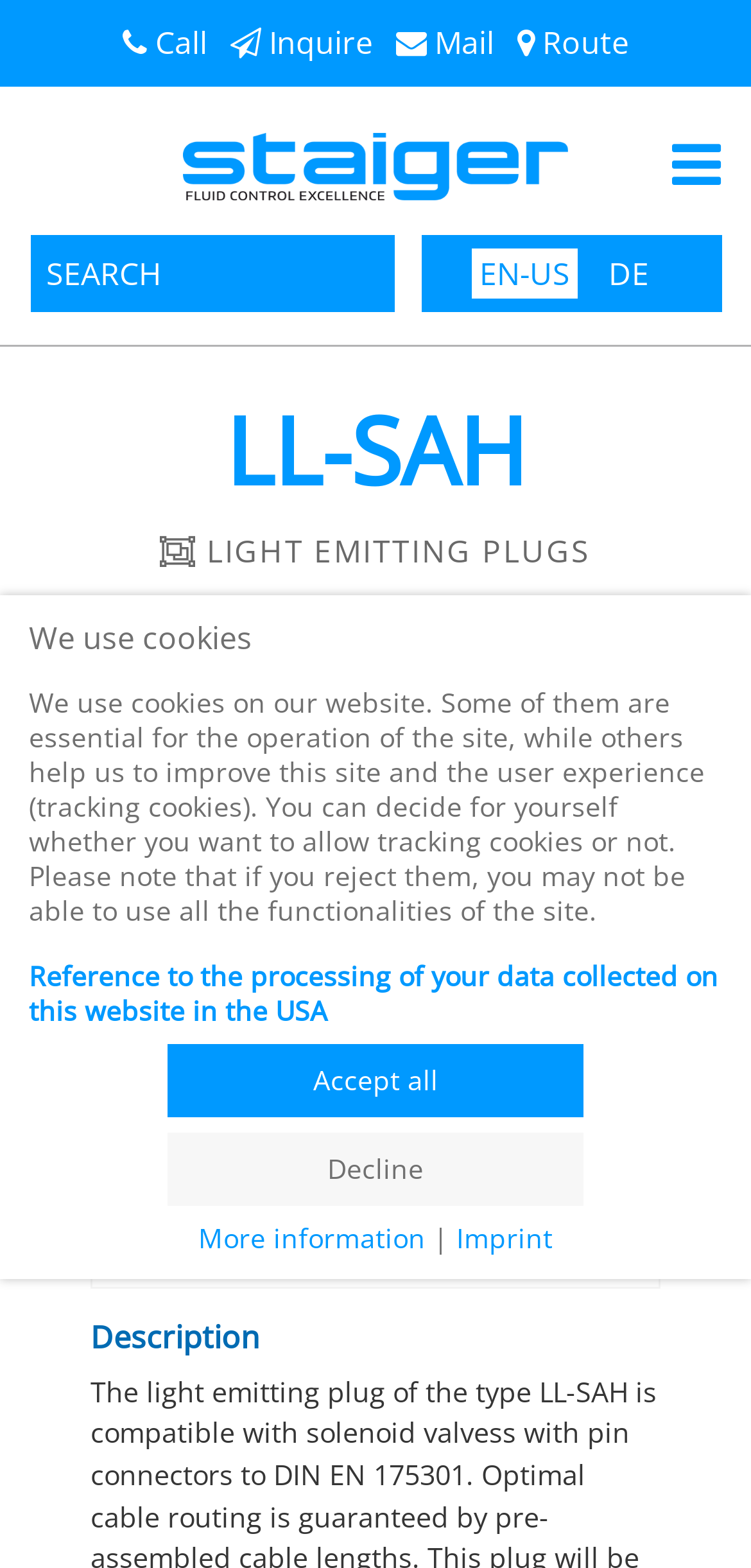What is the language currently selected?
Examine the image closely and answer the question with as much detail as possible.

The list 'Select your language' has an option 'English (United States)' which is currently selected, as indicated by the StaticText 'EN-US'.